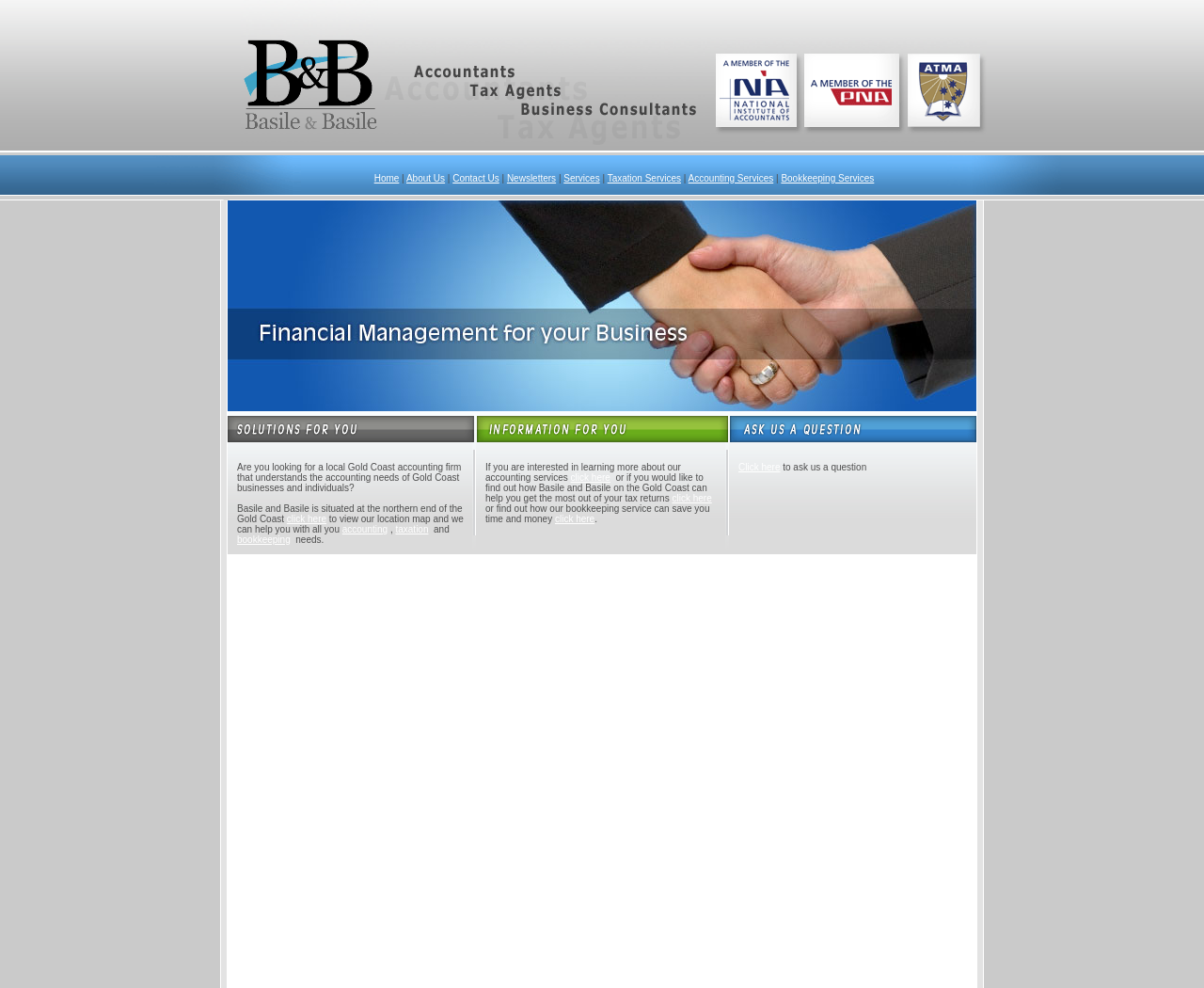Show the bounding box coordinates for the element that needs to be clicked to execute the following instruction: "Learn more about accounting services". Provide the coordinates in the form of four float numbers between 0 and 1, i.e., [left, top, right, bottom].

[0.474, 0.478, 0.507, 0.489]